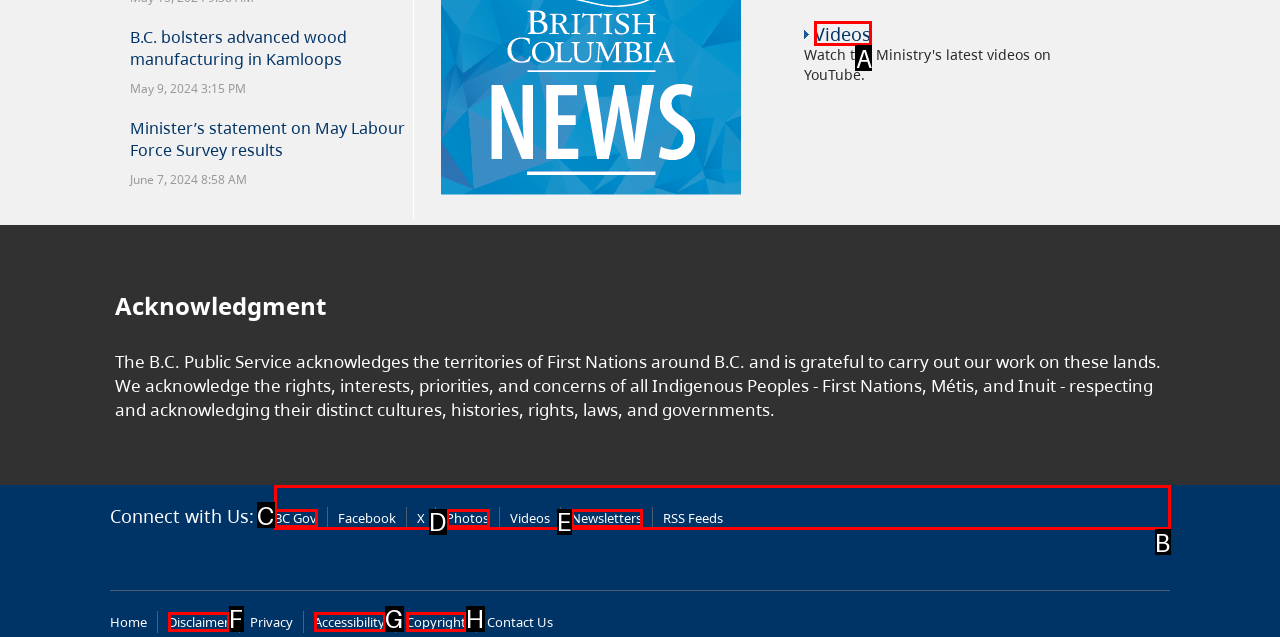Which option should be clicked to complete this task: Watch videos
Reply with the letter of the correct choice from the given choices.

A